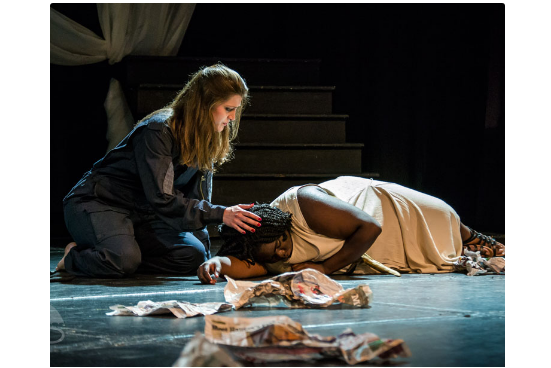Respond concisely with one word or phrase to the following query:
What is the color of the garment worn by the prone figure?

Light-colored